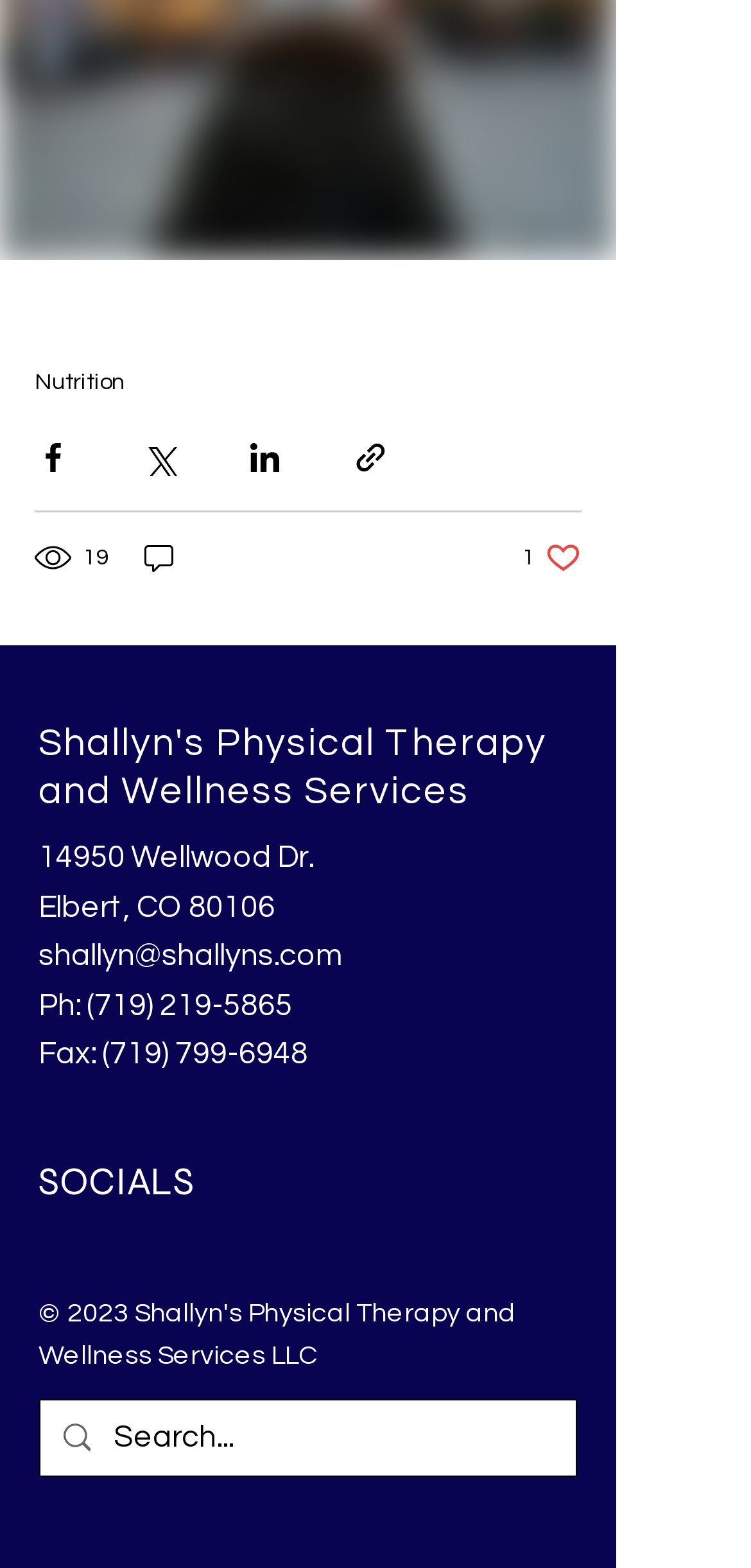Could you locate the bounding box coordinates for the section that should be clicked to accomplish this task: "Click on Nutrition link".

[0.046, 0.236, 0.167, 0.252]